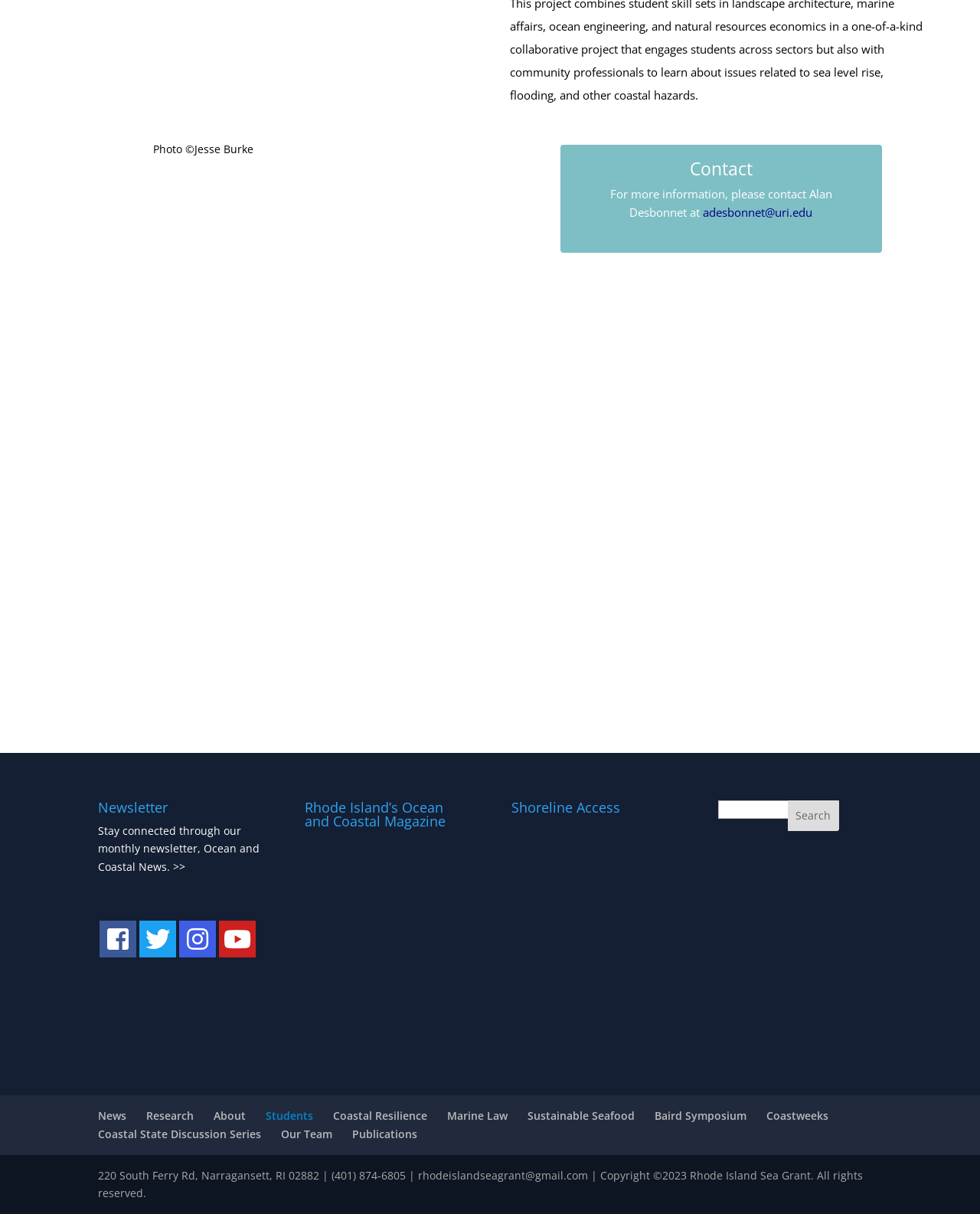Pinpoint the bounding box coordinates of the element you need to click to execute the following instruction: "Stay connected through the monthly newsletter". The bounding box should be represented by four float numbers between 0 and 1, in the format [left, top, right, bottom].

[0.1, 0.678, 0.265, 0.72]